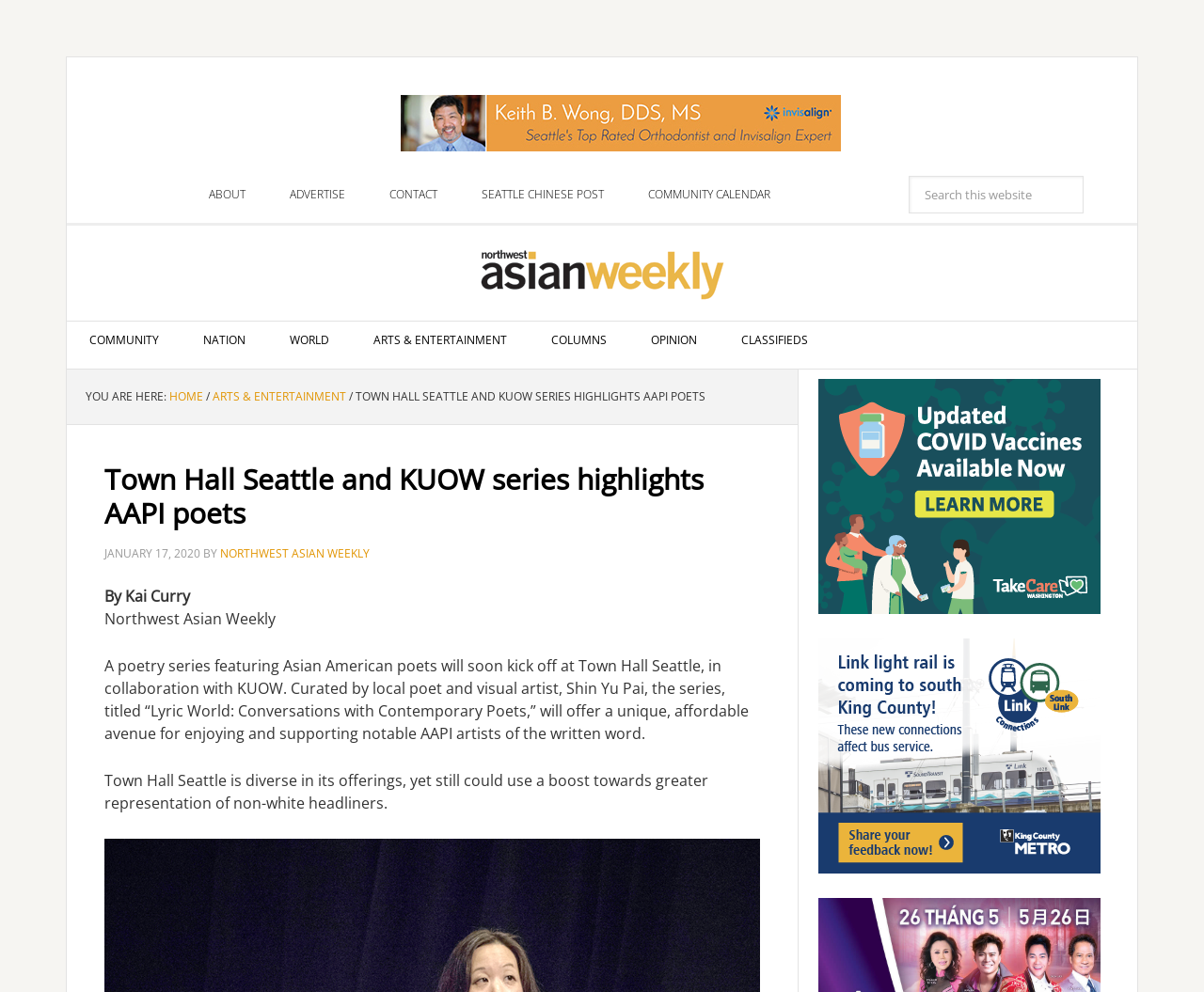Determine the bounding box coordinates for the area that needs to be clicked to fulfill this task: "Go to ABOUT page". The coordinates must be given as four float numbers between 0 and 1, i.e., [left, top, right, bottom].

[0.155, 0.177, 0.223, 0.215]